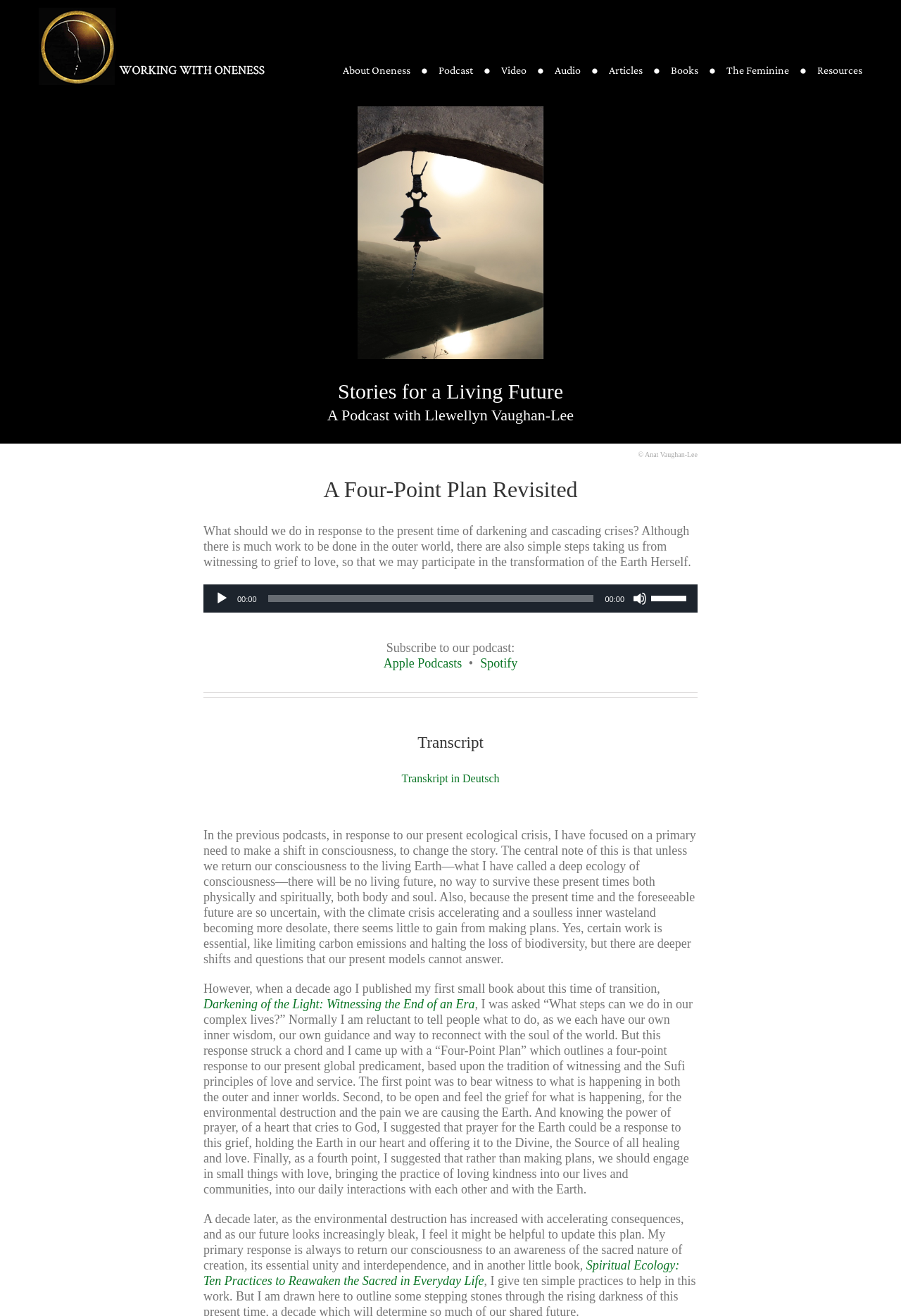Answer the question using only a single word or phrase: 
What is the name of the author mentioned in the text?

Llewellyn Vaughan-Lee